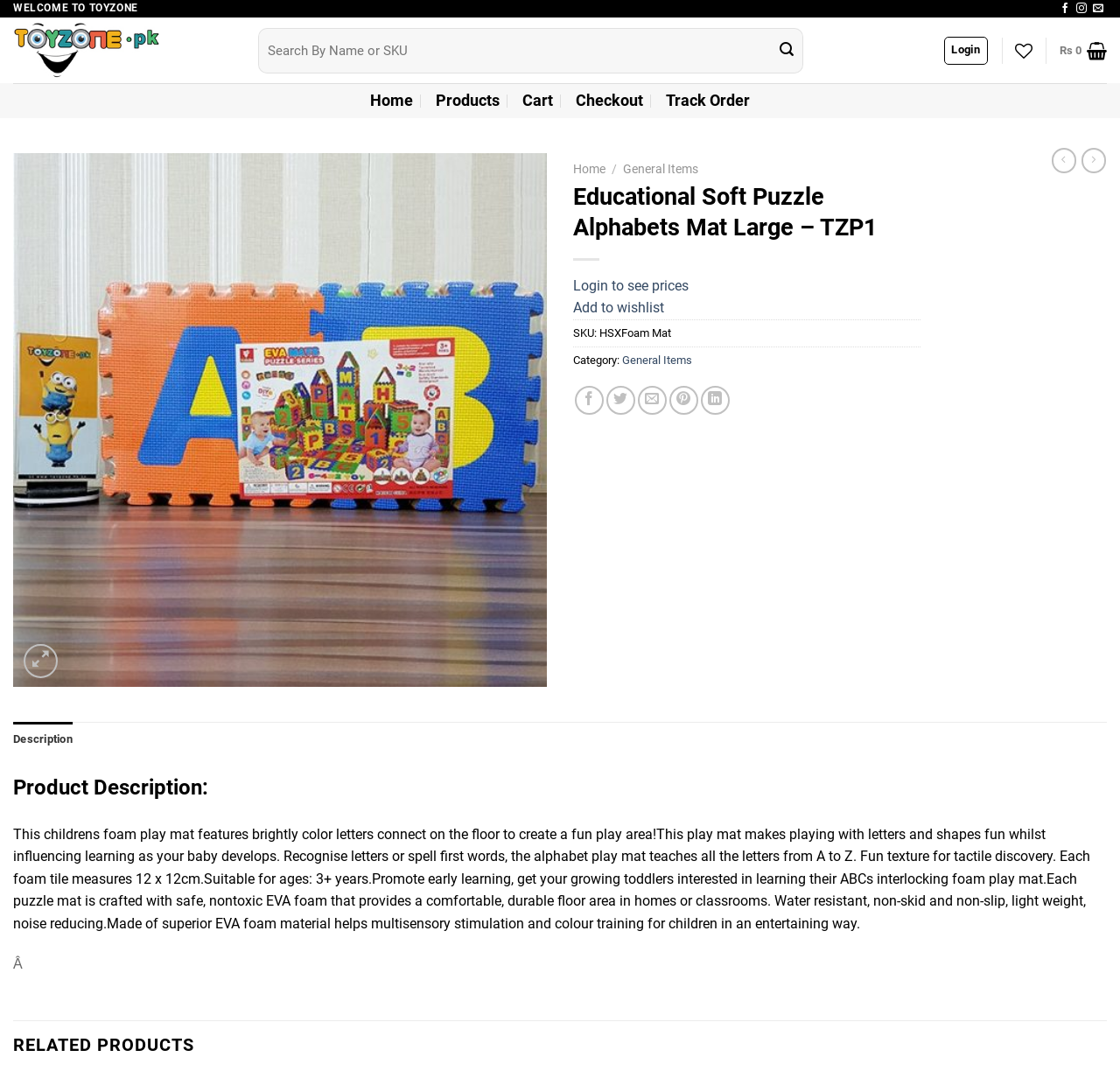Kindly determine the bounding box coordinates for the clickable area to achieve the given instruction: "Search for products".

[0.23, 0.026, 0.719, 0.068]